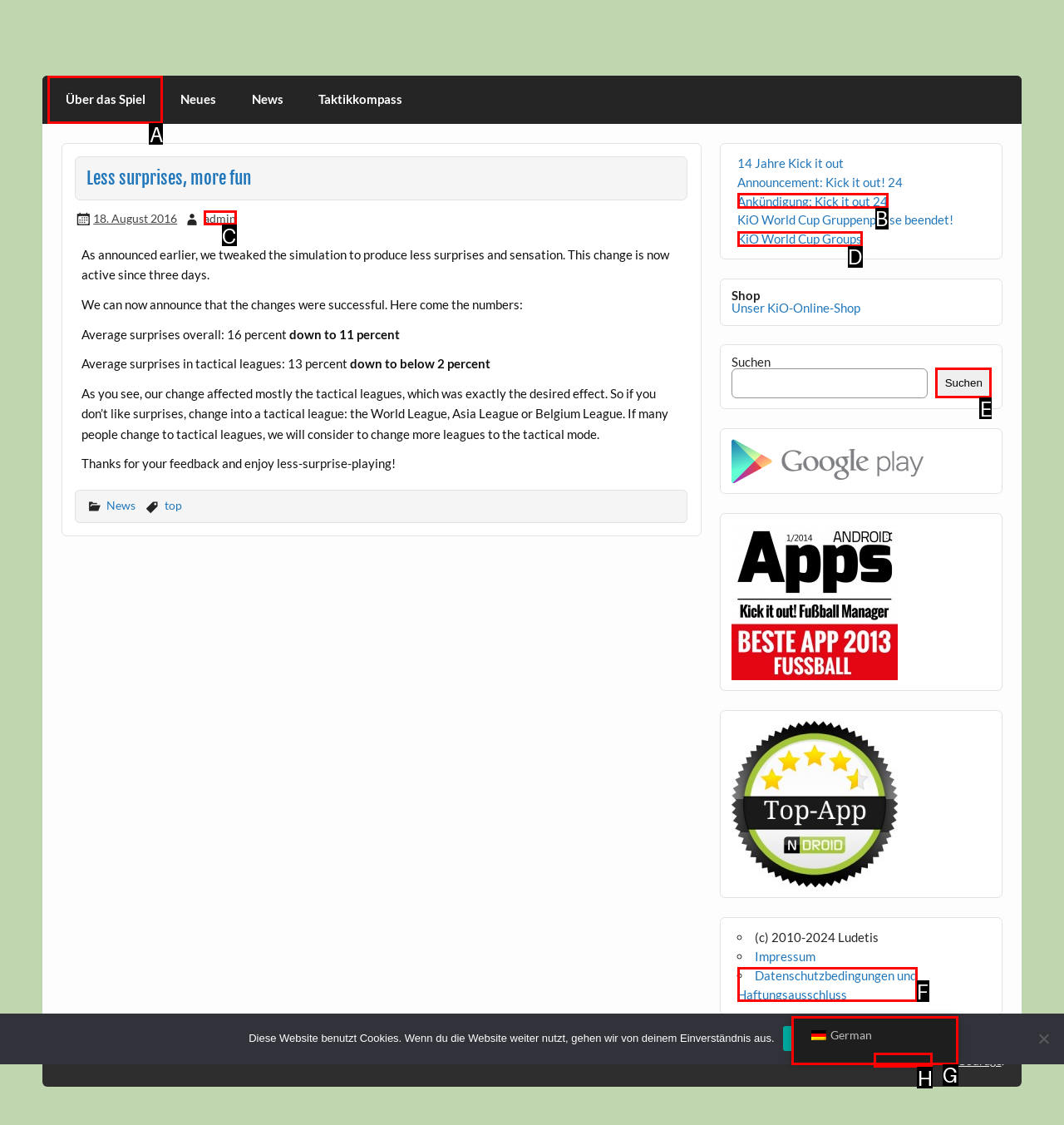Identify the UI element that corresponds to this description: KiO World Cup Groups
Respond with the letter of the correct option.

D